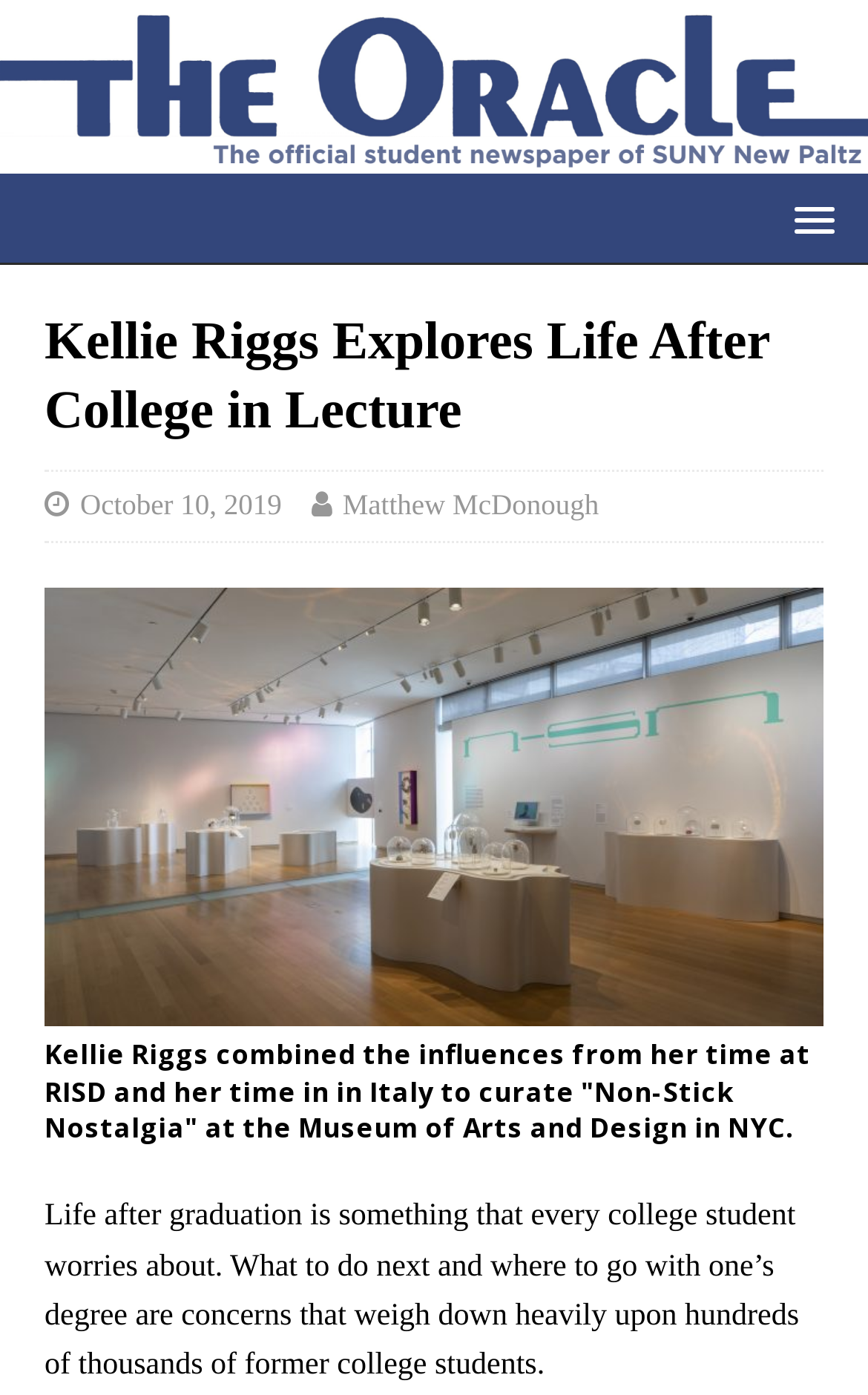Identify and provide the bounding box coordinates of the UI element described: "Matthew McDonough". The coordinates should be formatted as [left, top, right, bottom], with each number being a float between 0 and 1.

[0.395, 0.35, 0.69, 0.374]